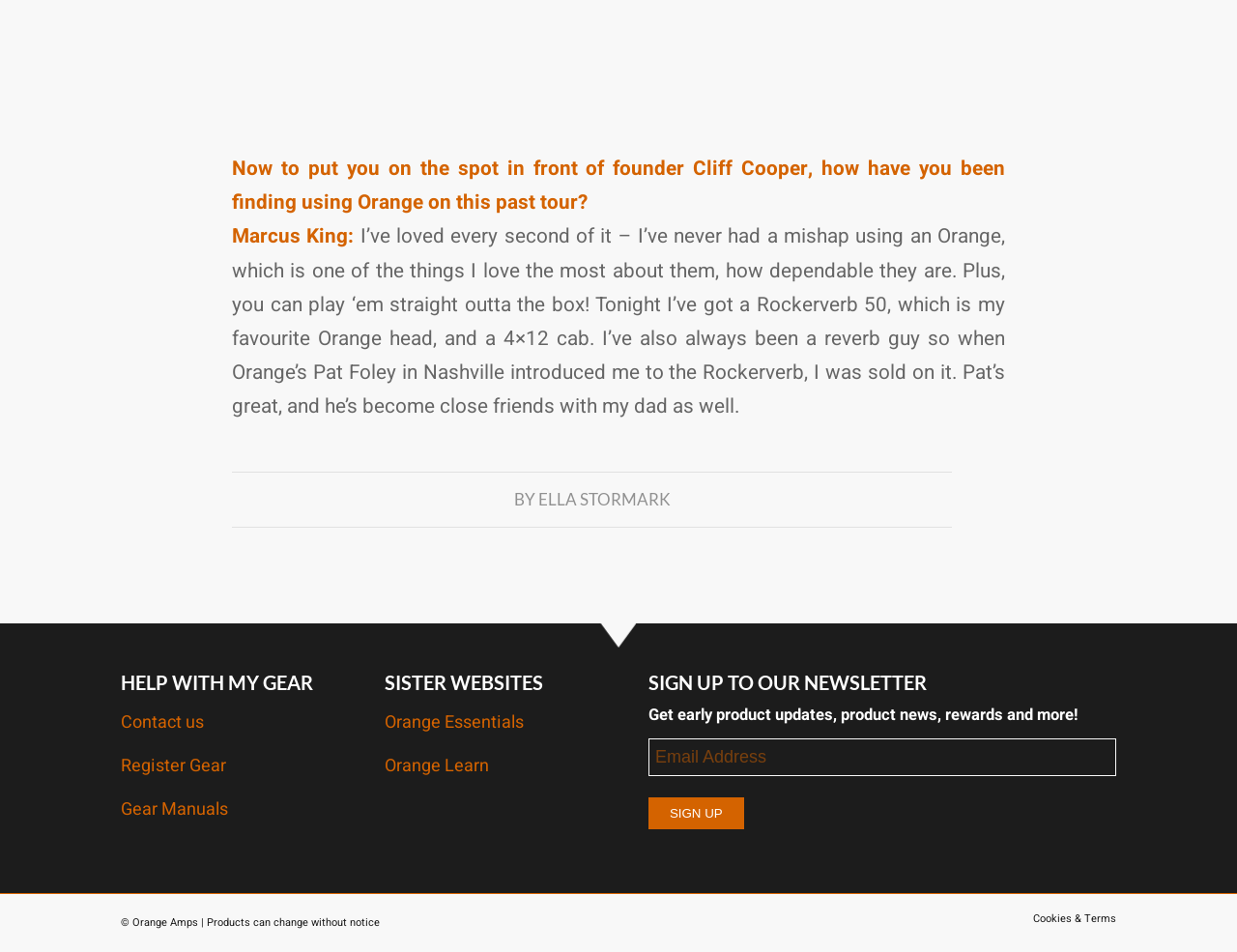What is the name of the person being interviewed?
Look at the image and answer the question using a single word or phrase.

Marcus King